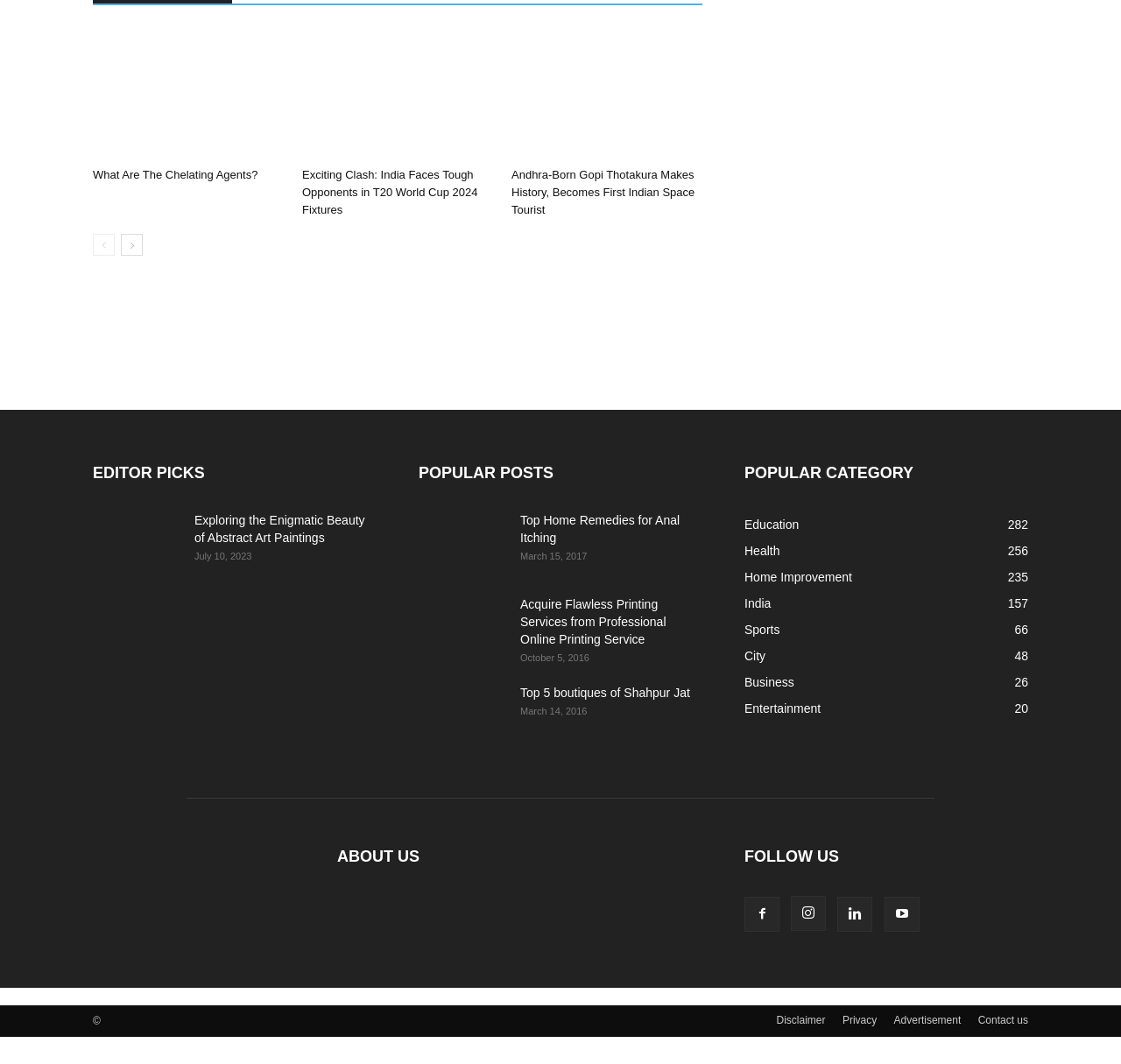Determine the coordinates of the bounding box for the clickable area needed to execute this instruction: "Read about top home remedies for anal itching".

[0.373, 0.48, 0.452, 0.538]